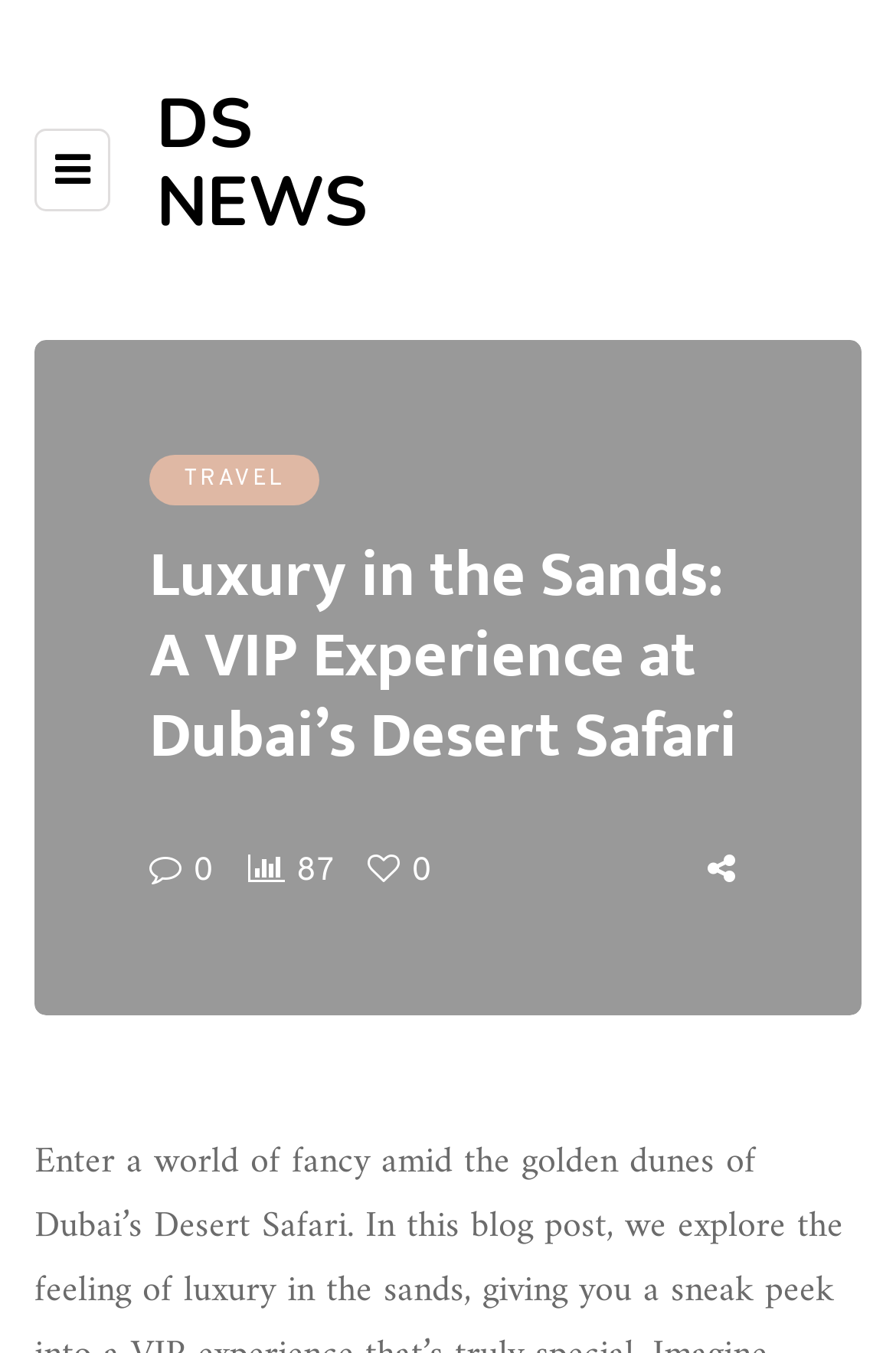What is the category of this article?
Refer to the image and provide a detailed answer to the question.

I determined the category of this article by looking at the link 'TRAVEL' located at [0.167, 0.336, 0.356, 0.373] which is a sibling of the main heading 'Luxury in the Sands: A VIP Experience at Dubai’s Desert Safari'.